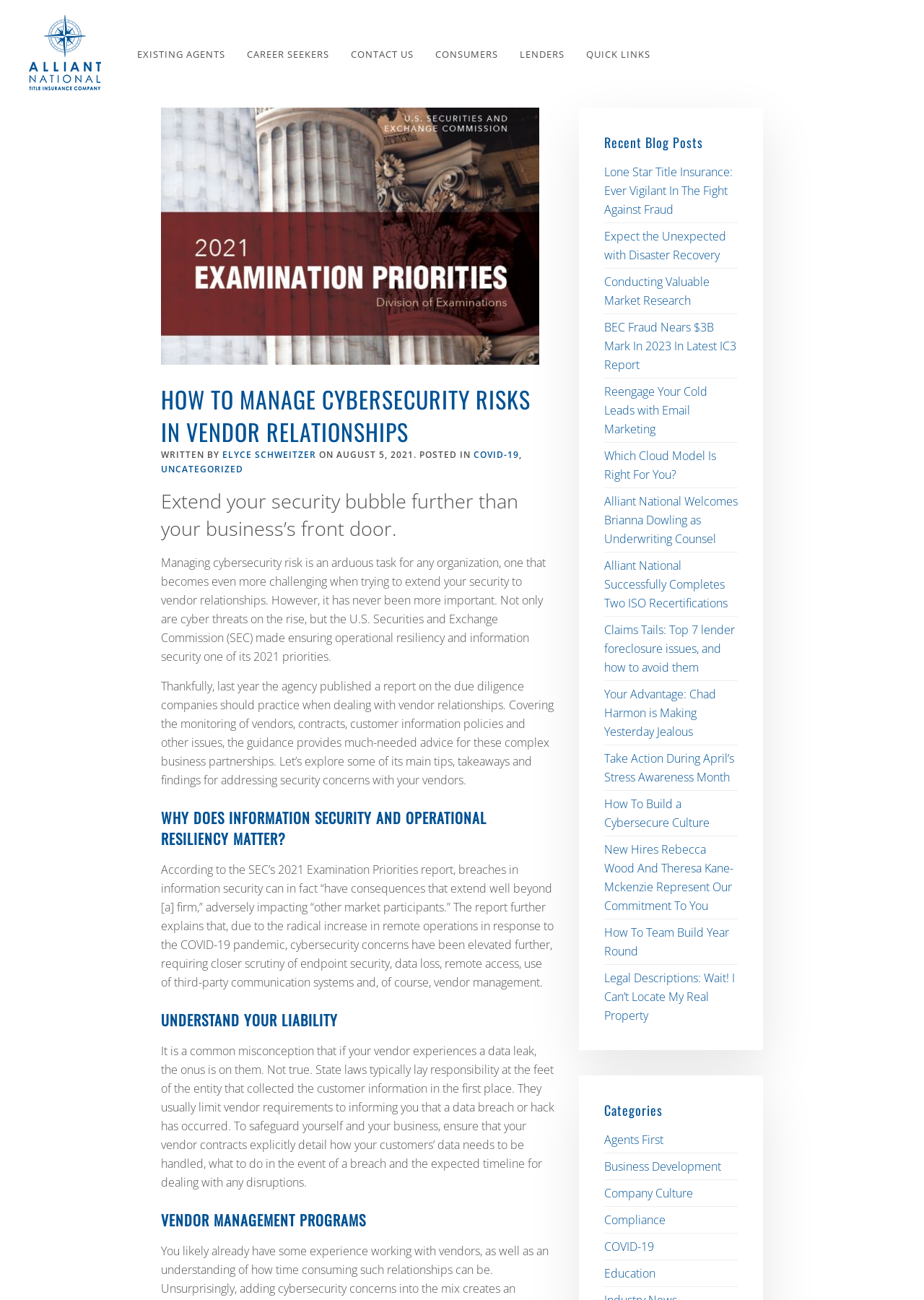Refer to the image and provide an in-depth answer to the question:
What is the topic of the blog post?

I found the topic of the blog post by reading the heading 'HOW TO MANAGE CYBERSECURITY RISKS IN VENDOR RELATIONSHIPS' and the surrounding text, which discusses the importance of managing cybersecurity risks in vendor relationships.